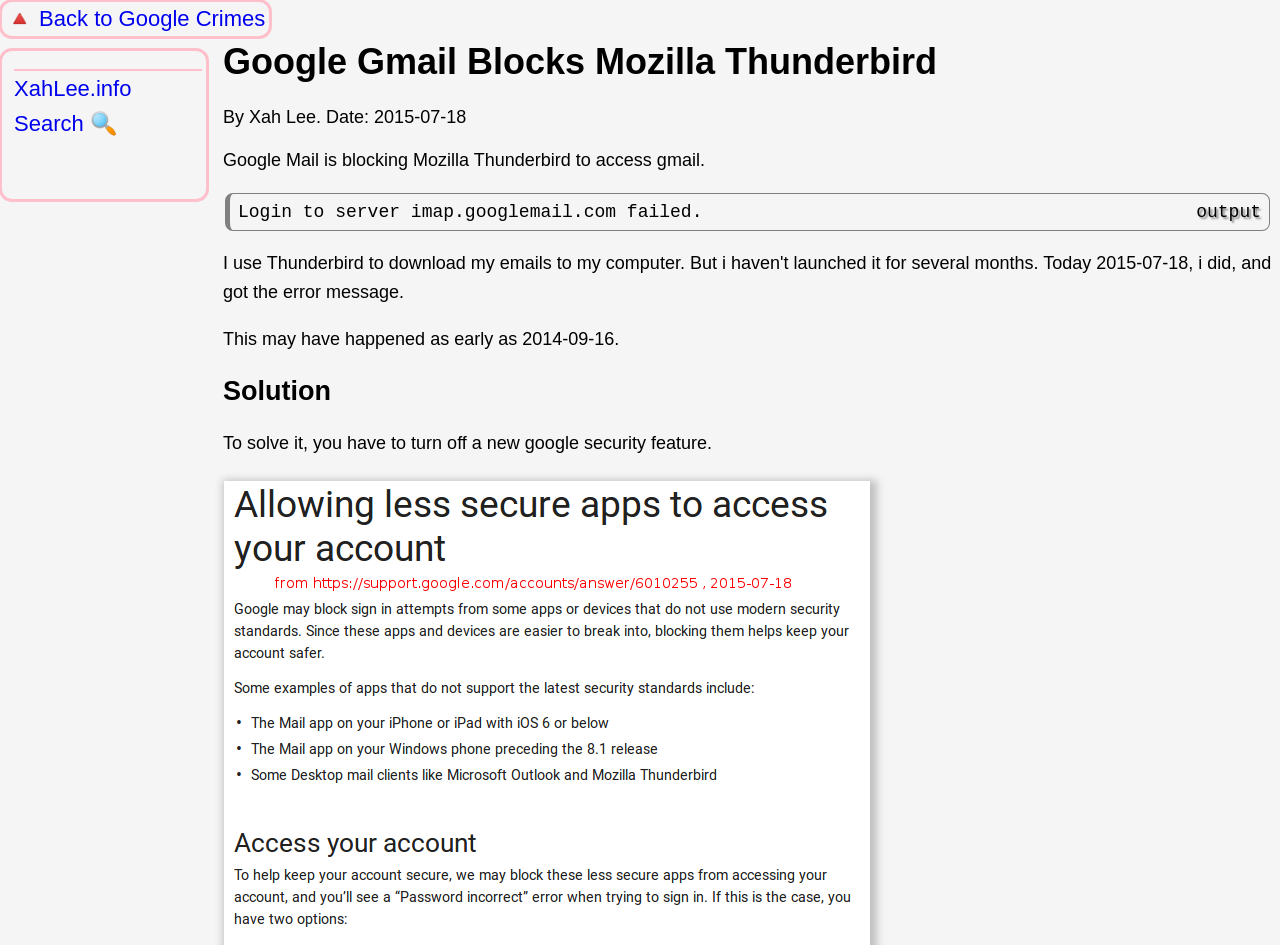Determine the bounding box coordinates for the UI element with the following description: "Google Crimes". The coordinates should be four float numbers between 0 and 1, represented as [left, top, right, bottom].

[0.002, 0.002, 0.21, 0.038]